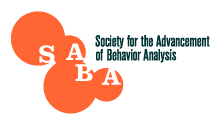What is the font color of the full name of the organization?
Refer to the image and provide a detailed answer to the question.

The question inquires about the font color of the full name of the organization, 'Society for the Advancement of Behavior Analysis'. A close examination of the image reveals that the font color of the full name is dark green, which provides a nice contrast to the white font of the acronym 'SABA' and the orange background.